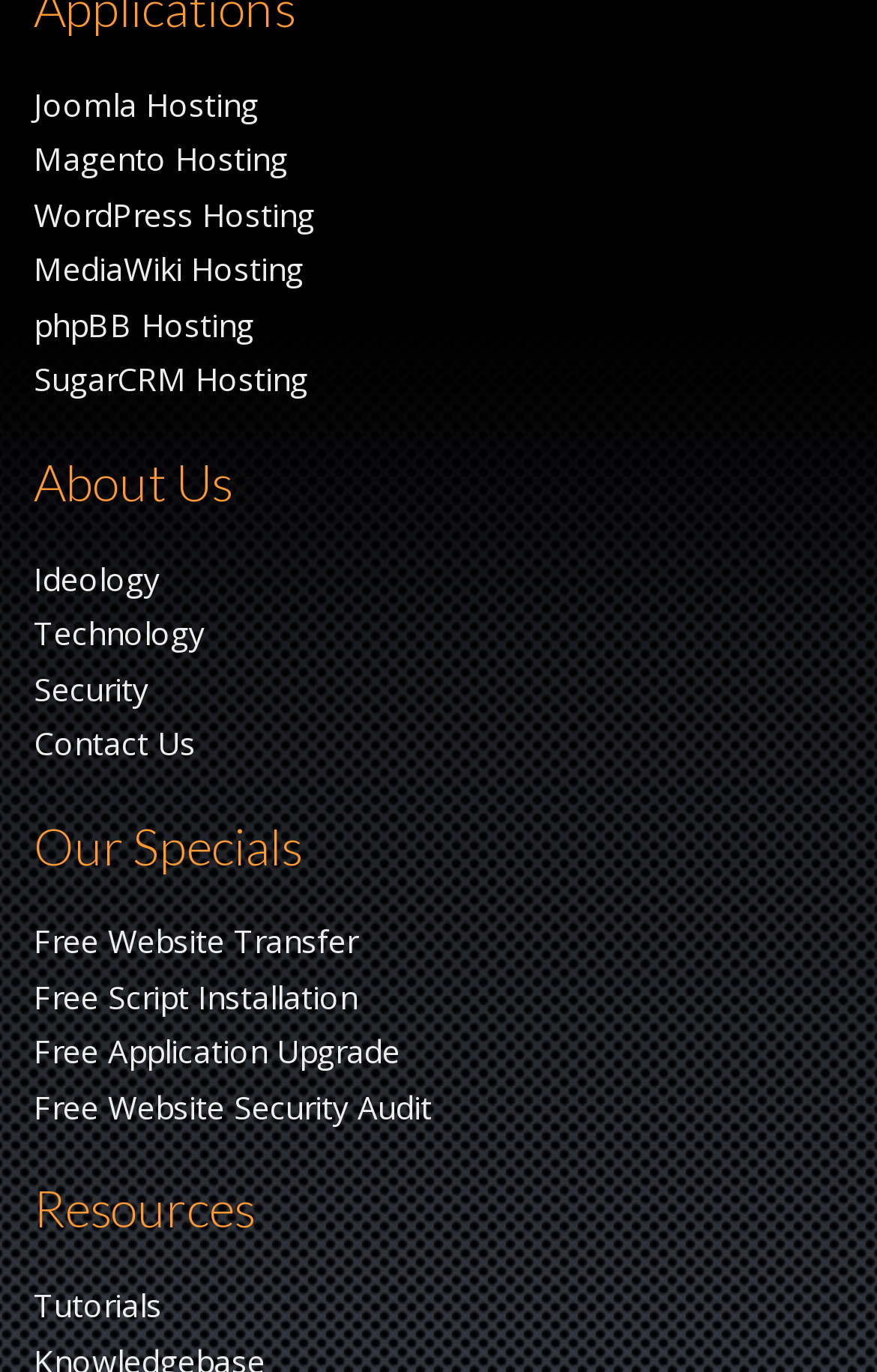Please mark the clickable region by giving the bounding box coordinates needed to complete this instruction: "Click on Joomla Hosting".

[0.038, 0.06, 0.295, 0.091]